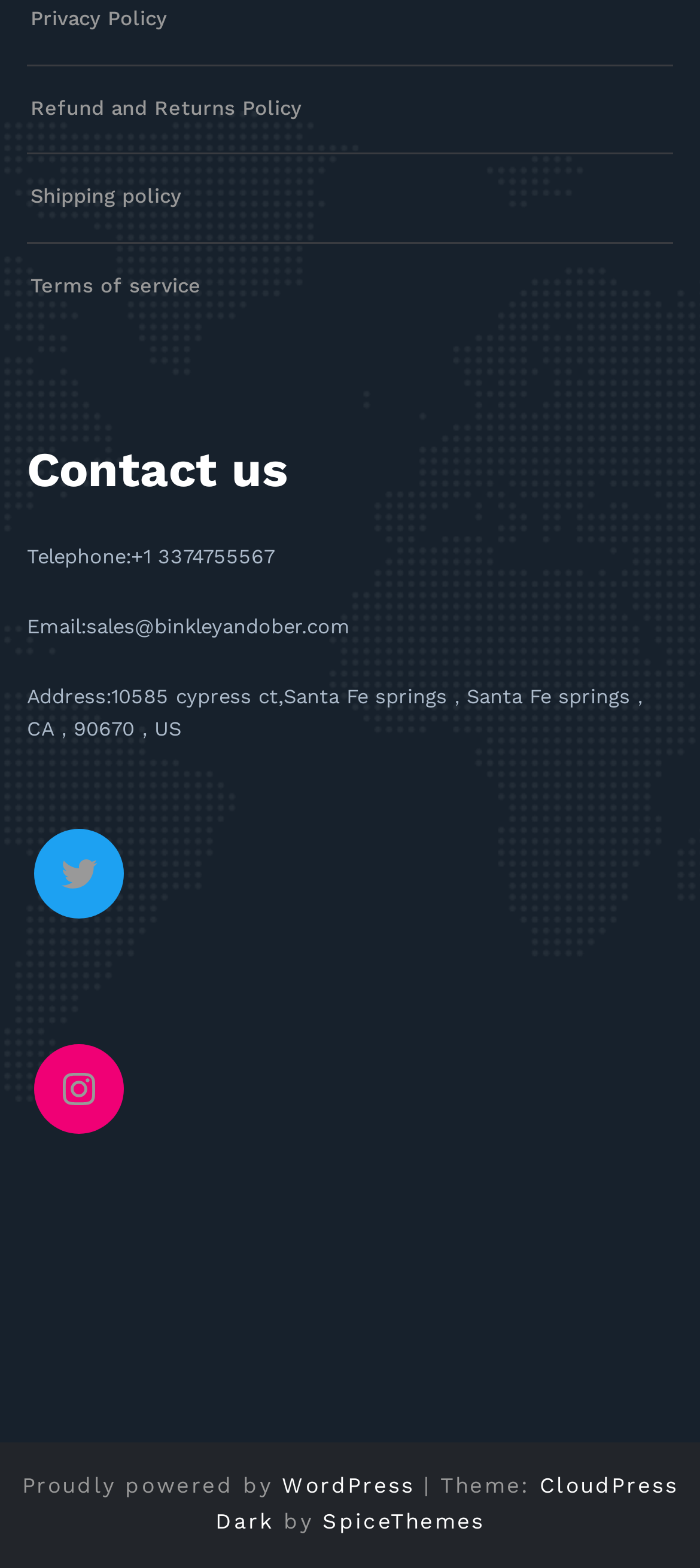Please look at the image and answer the question with a detailed explanation: What is the address of the company?

I found the address by looking at the 'Contact us' section, where it is listed as 'Address:10585 cypress ct,Santa Fe springs，Santa Fe springs，CA，90670，US'.